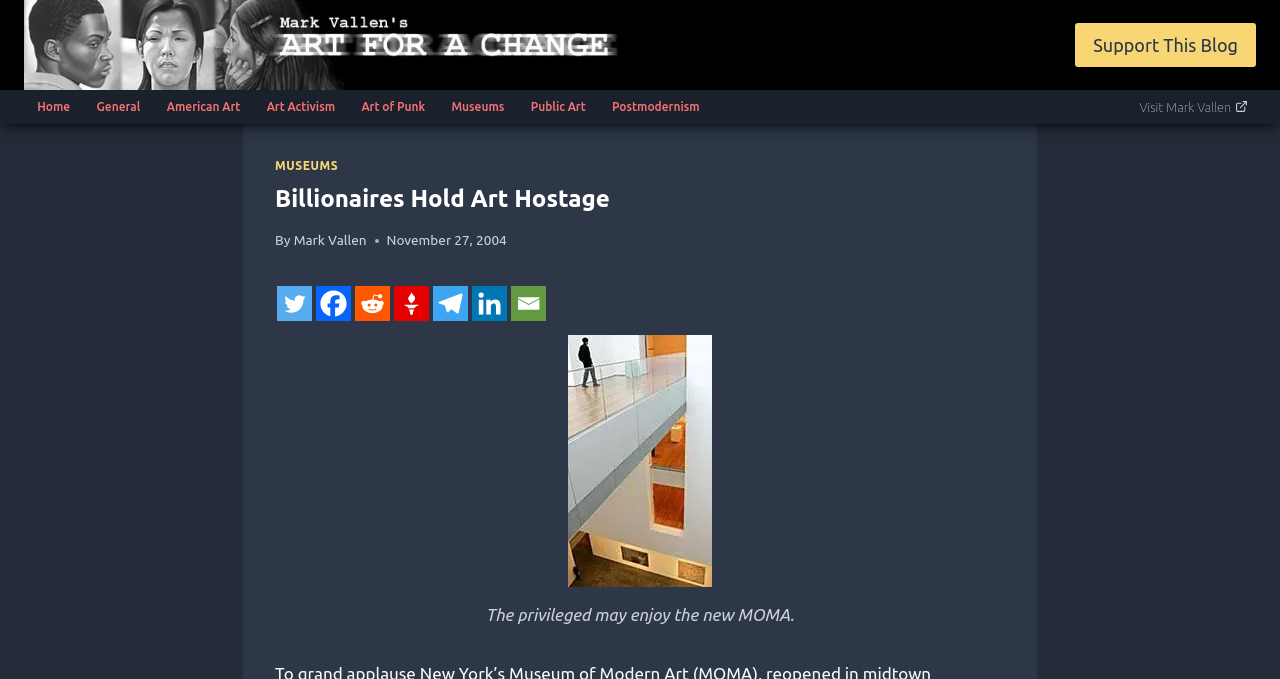When was the article published?
Using the information from the image, provide a comprehensive answer to the question.

The publication date of the article can be found in the header section, where it says 'November 27, 2004'. This indicates that the article was published on this specific date.